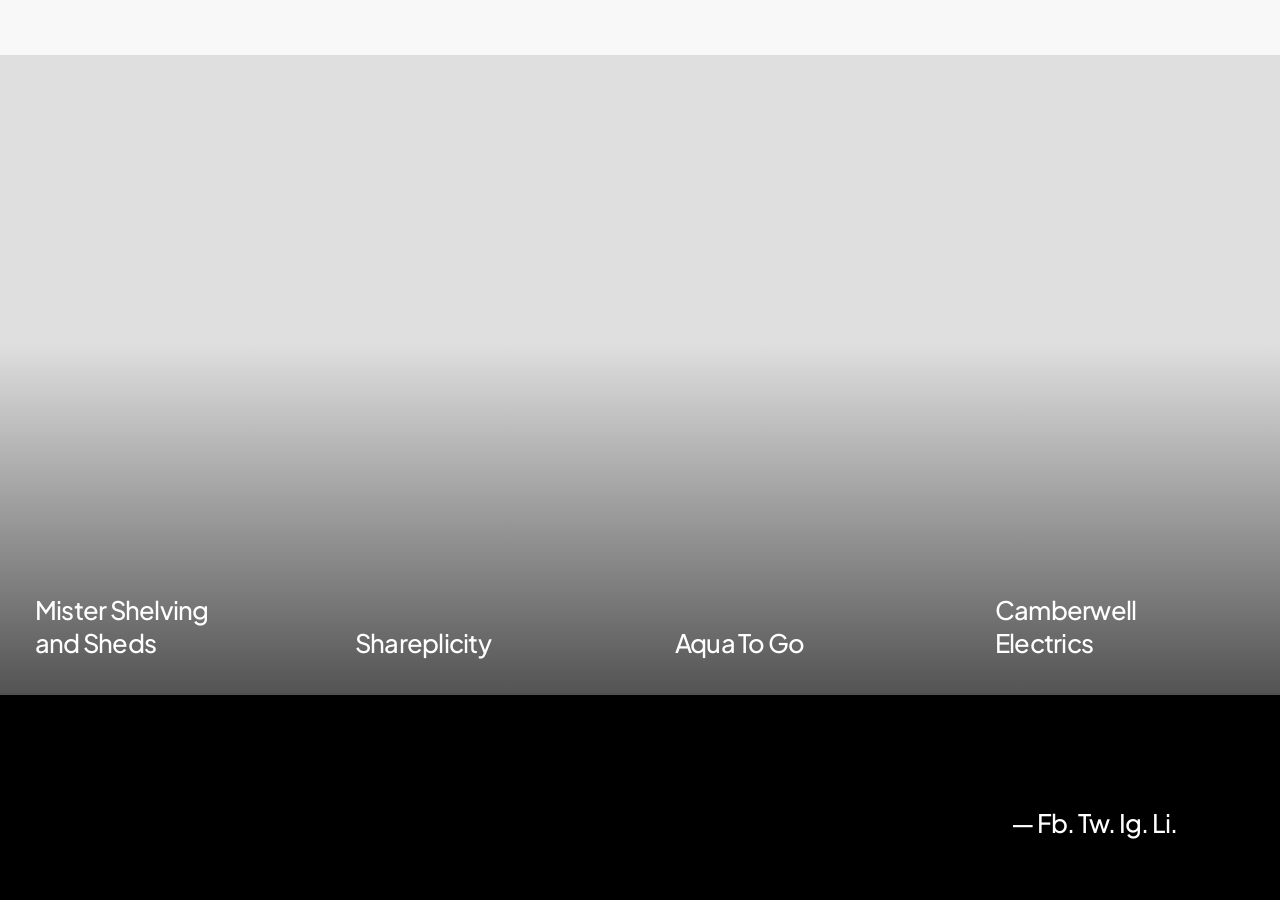Please identify the bounding box coordinates of the element I should click to complete this instruction: 'visit Mister Shelving and Sheds'. The coordinates should be given as four float numbers between 0 and 1, like this: [left, top, right, bottom].

[0.0, 0.061, 0.25, 0.772]